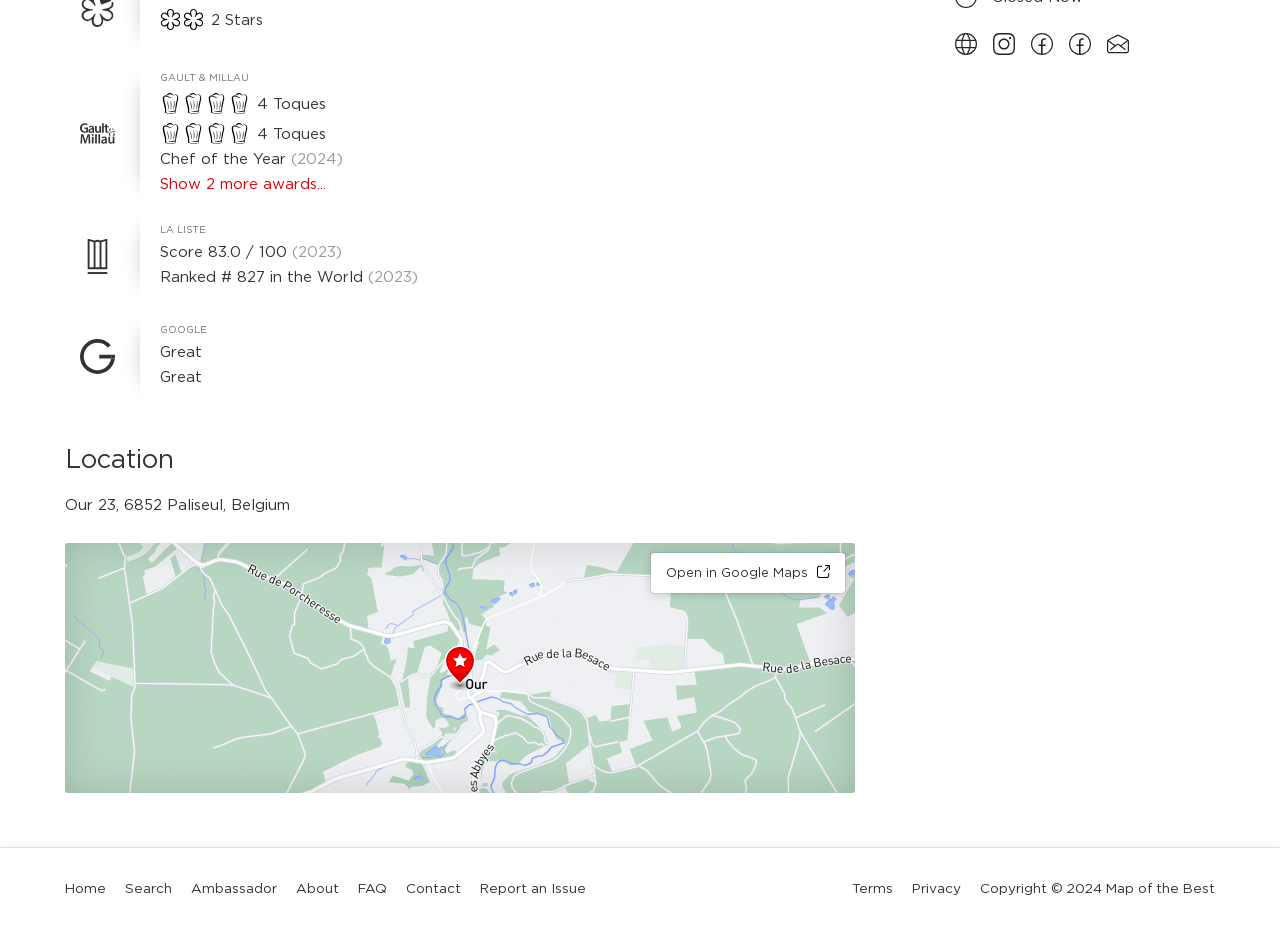Given the element description: "Show 2 more awards...", predict the bounding box coordinates of the UI element it refers to, using four float numbers between 0 and 1, i.e., [left, top, right, bottom].

[0.125, 0.189, 0.255, 0.208]